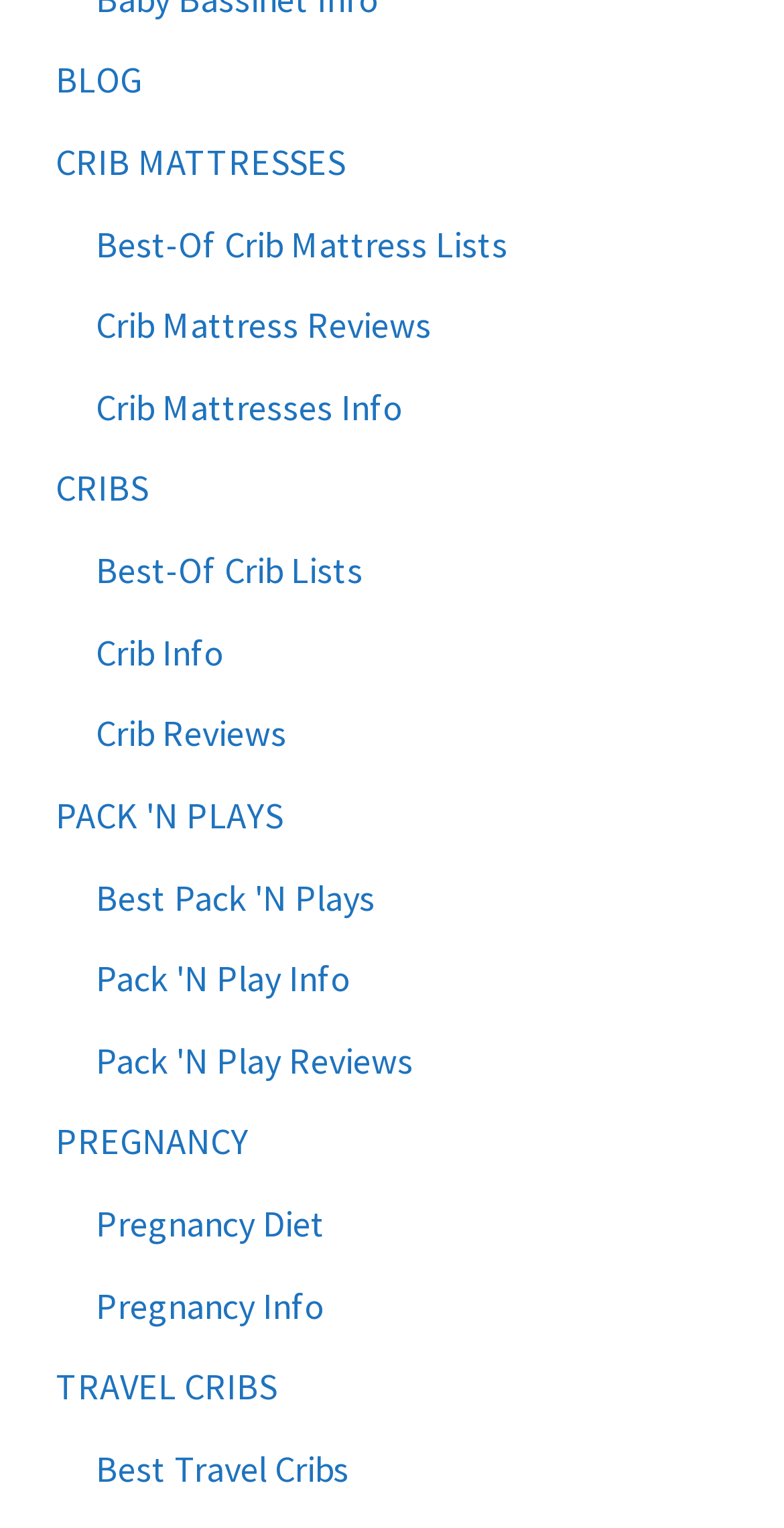Please identify the bounding box coordinates of the clickable area that will fulfill the following instruction: "go to blog". The coordinates should be in the format of four float numbers between 0 and 1, i.e., [left, top, right, bottom].

[0.071, 0.037, 0.181, 0.068]